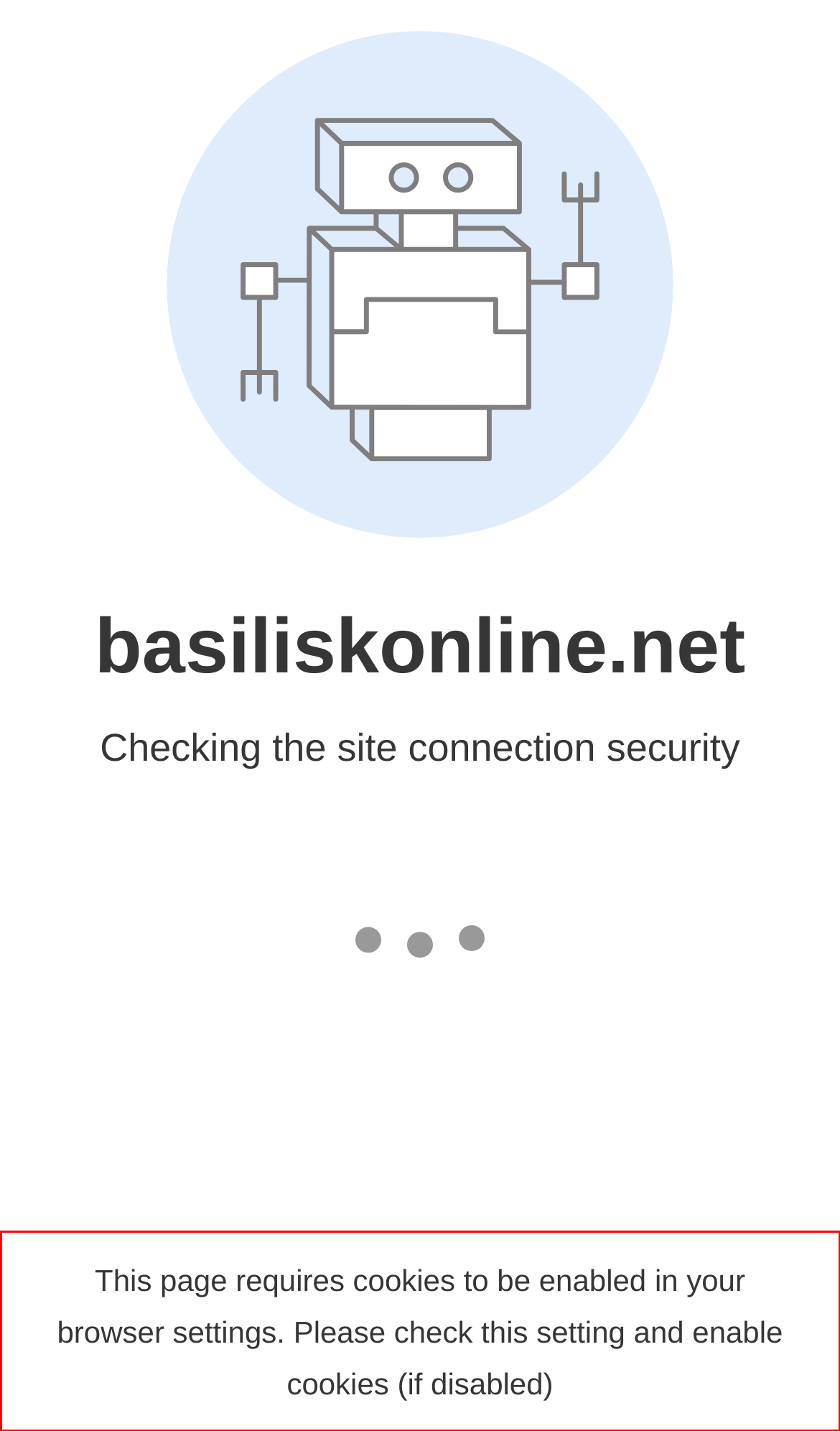Given a screenshot of a webpage containing a red bounding box, perform OCR on the text within this red bounding box and provide the text content.

This page requires cookies to be enabled in your browser settings. Please check this setting and enable cookies (if disabled)